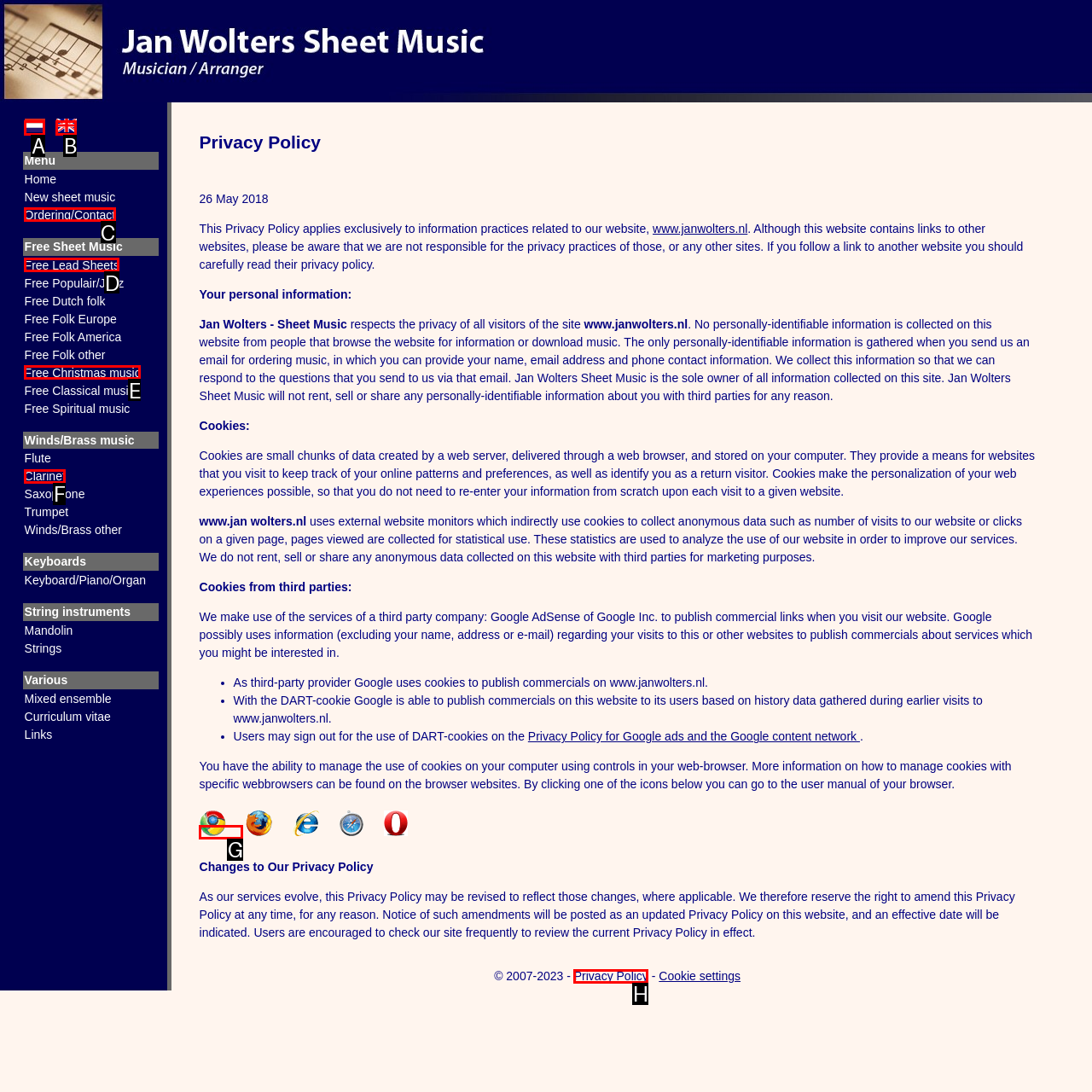Point out the HTML element I should click to achieve the following: View Free Lead Sheets Reply with the letter of the selected element.

D